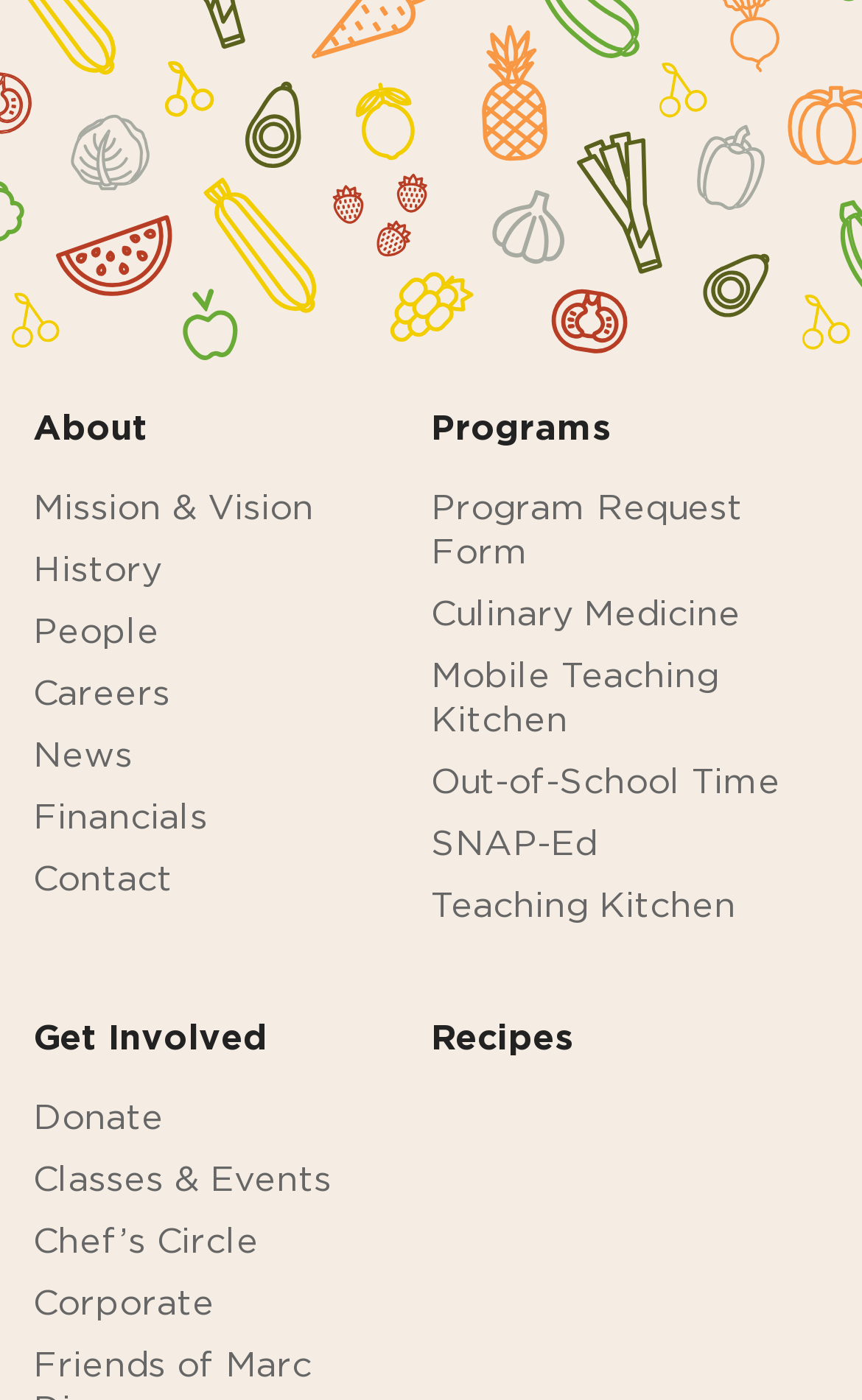Provide a brief response to the question below using a single word or phrase: 
What is the link located at coordinates [0.5, 0.728, 0.664, 0.754]?

Recipes